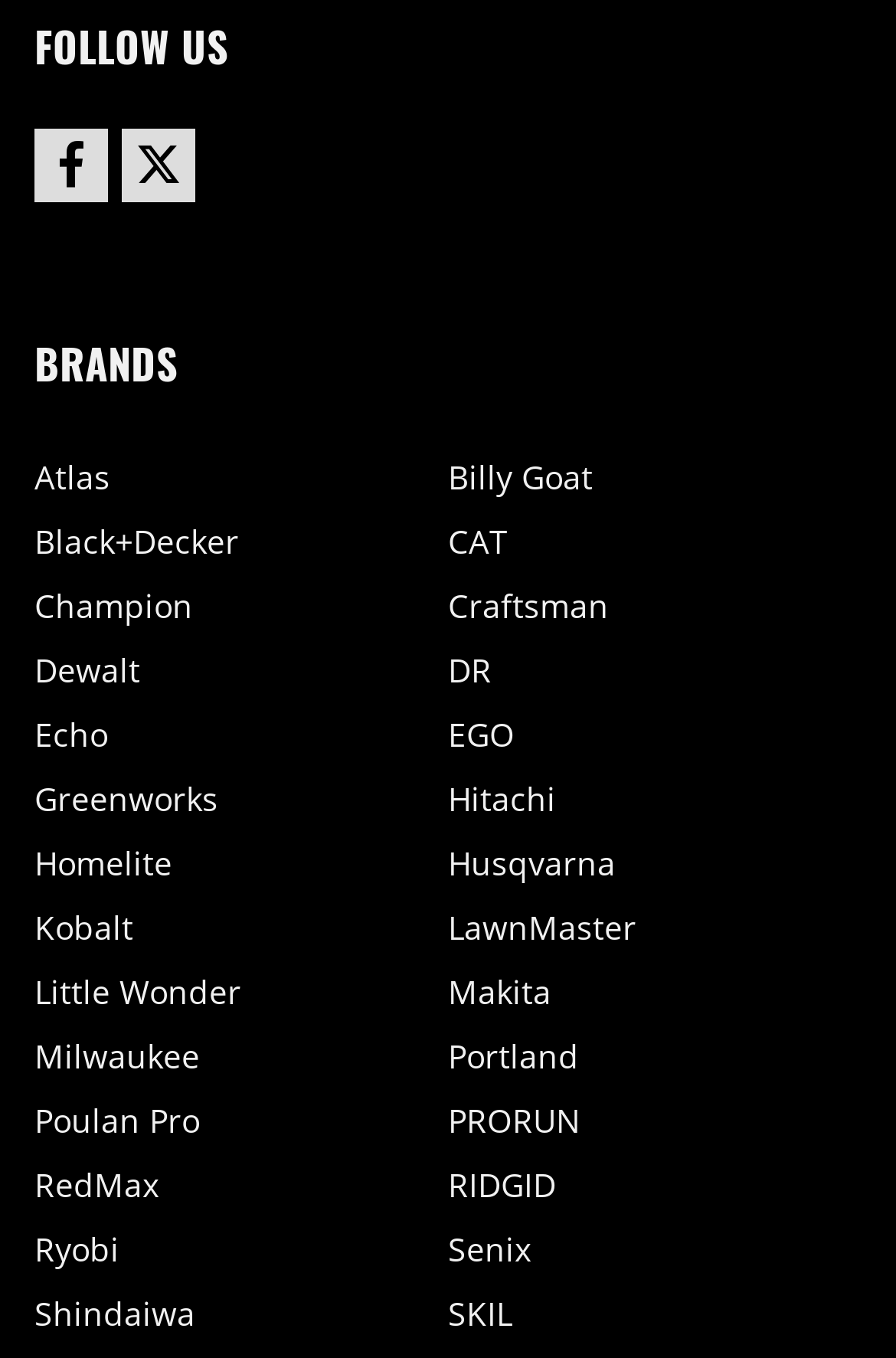Please provide the bounding box coordinates in the format (top-left x, top-left y, bottom-right x, bottom-right y). Remember, all values are floating point numbers between 0 and 1. What is the bounding box coordinate of the region described as: Shindaiwa

[0.038, 0.95, 0.218, 0.982]